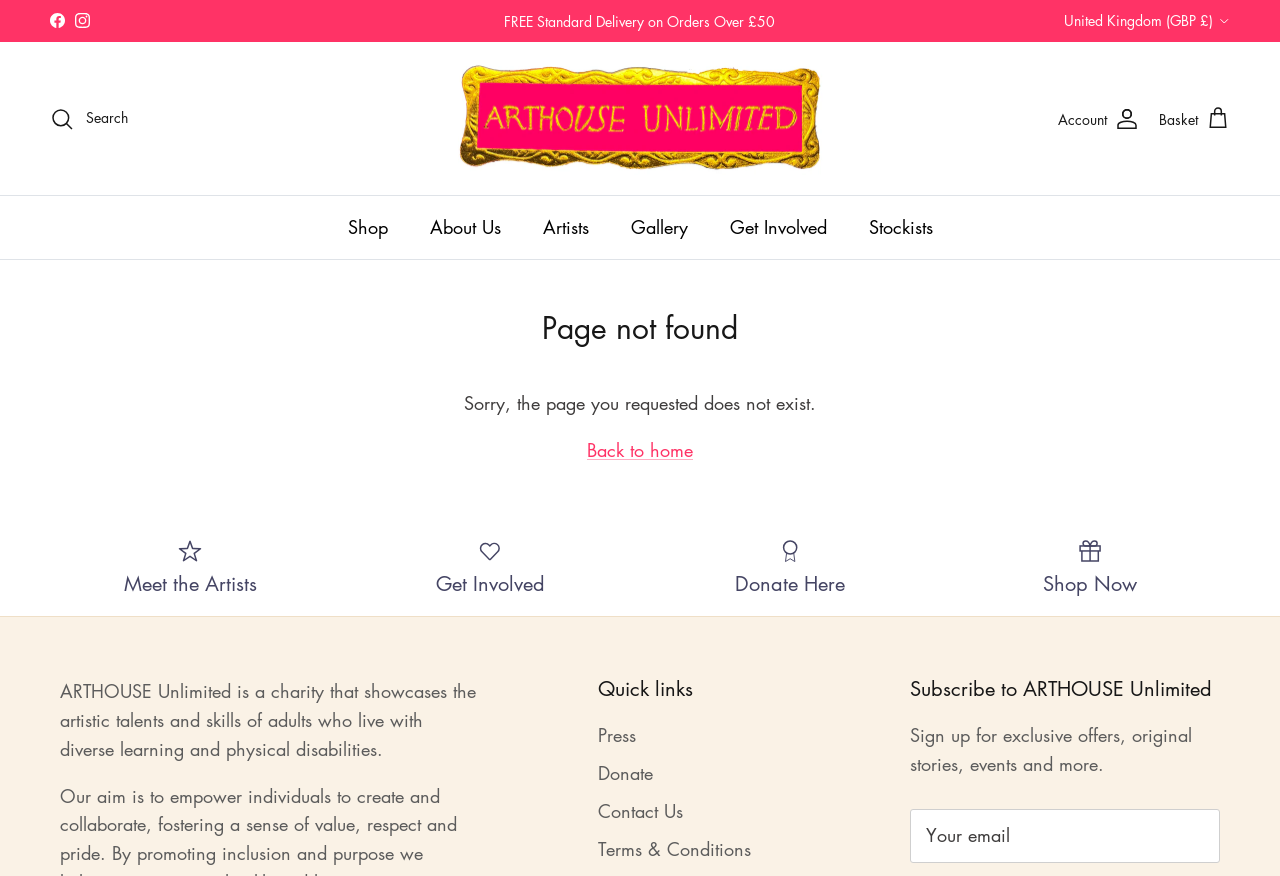Provide the bounding box coordinates of the HTML element described by the text: "https://upstatehunterguy.com/contact-me/". The coordinates should be in the format [left, top, right, bottom] with values between 0 and 1.

None